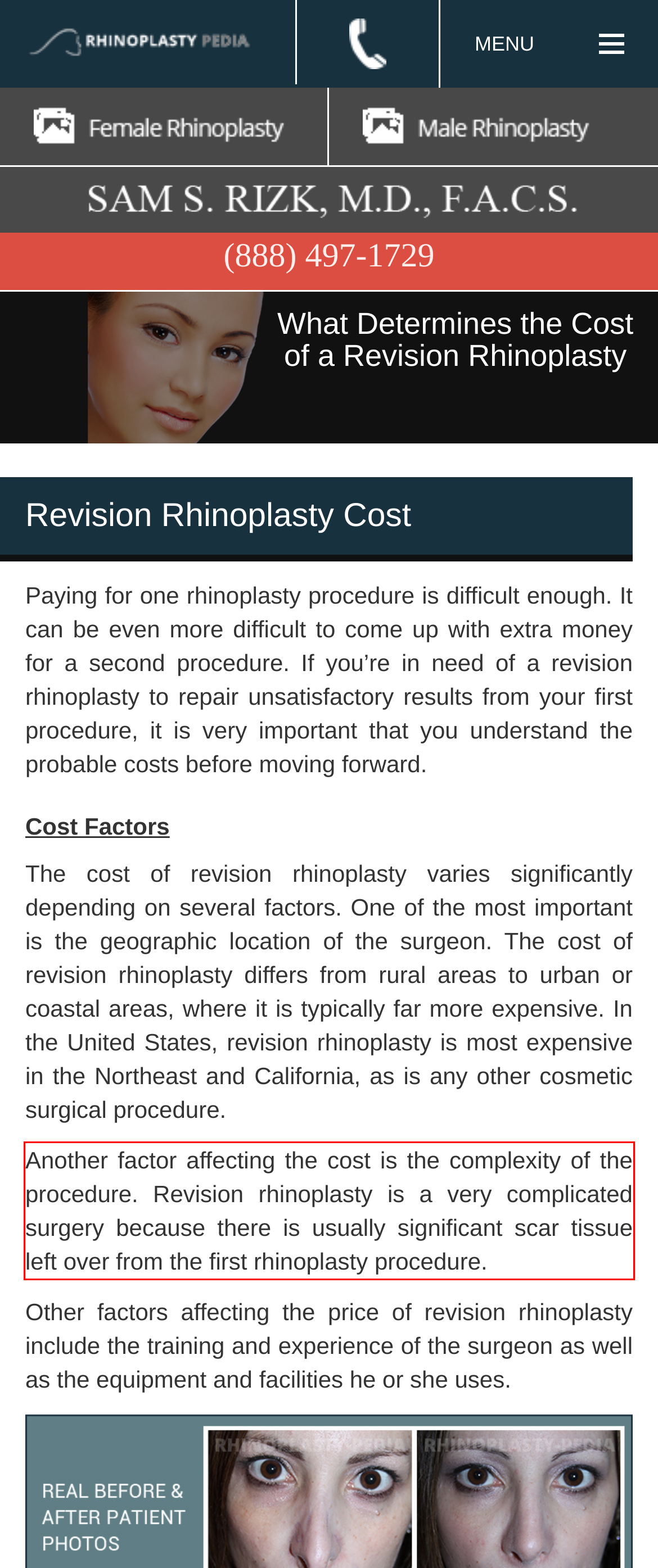Please examine the screenshot of the webpage and read the text present within the red rectangle bounding box.

Another factor affecting the cost is the complexity of the procedure. Revision rhinoplasty is a very complicated surgery because there is usually significant scar tissue left over from the first rhinoplasty procedure.